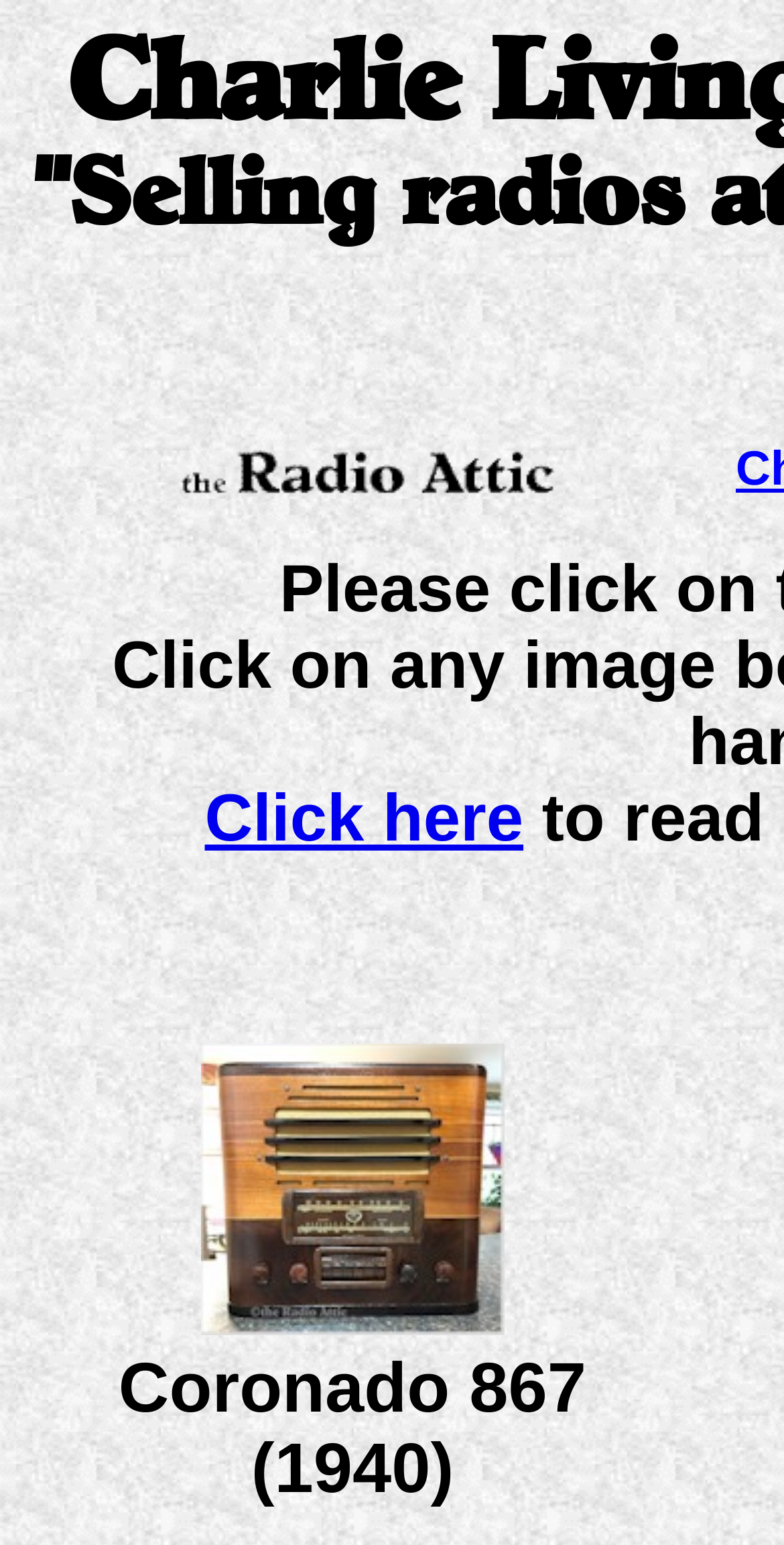Provide a one-word or short-phrase response to the question:
How many columns are in the table?

3